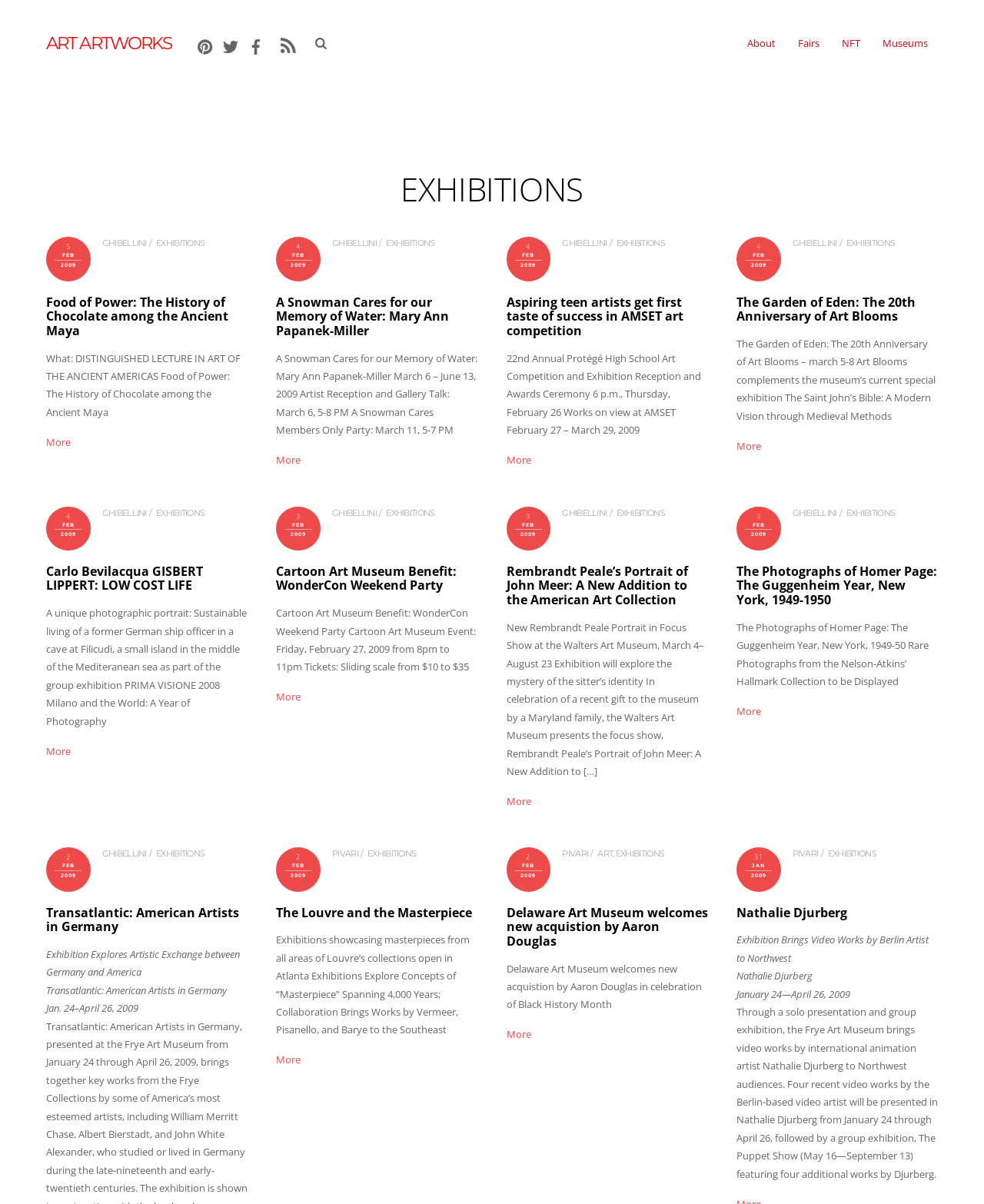What is the date range of the exhibitions?
Using the information presented in the image, please offer a detailed response to the question.

After analyzing the webpage content, I noticed that all the exhibitions listed have dates in February 2009, indicating that the webpage is showcasing exhibitions that took place during that specific time period.